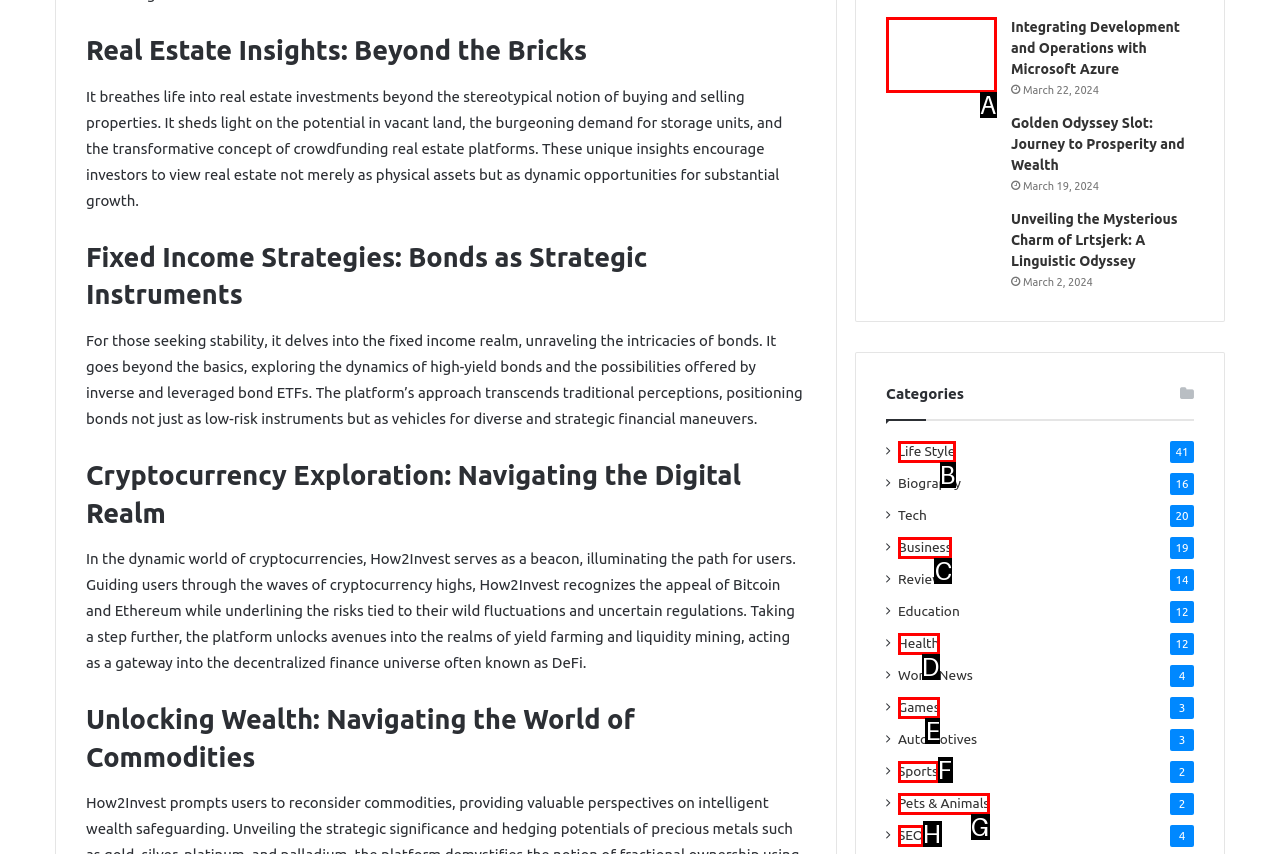Examine the description: Pets & Animals and indicate the best matching option by providing its letter directly from the choices.

G